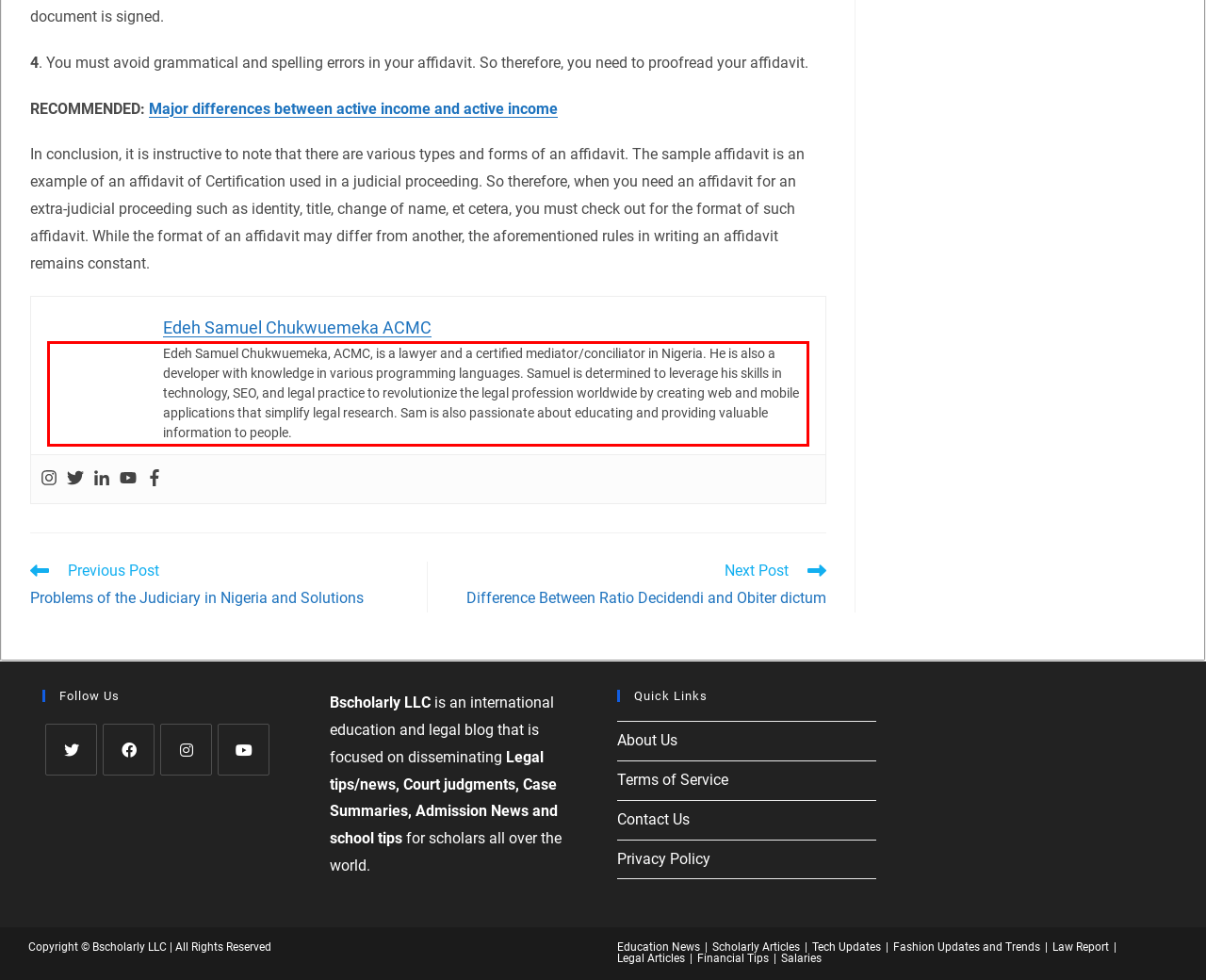Within the provided webpage screenshot, find the red rectangle bounding box and perform OCR to obtain the text content.

Edeh Samuel Chukwuemeka, ACMC, is a lawyer and a certified mediator/conciliator in Nigeria. He is also a developer with knowledge in various programming languages. Samuel is determined to leverage his skills in technology, SEO, and legal practice to revolutionize the legal profession worldwide by creating web and mobile applications that simplify legal research. Sam is also passionate about educating and providing valuable information to people.